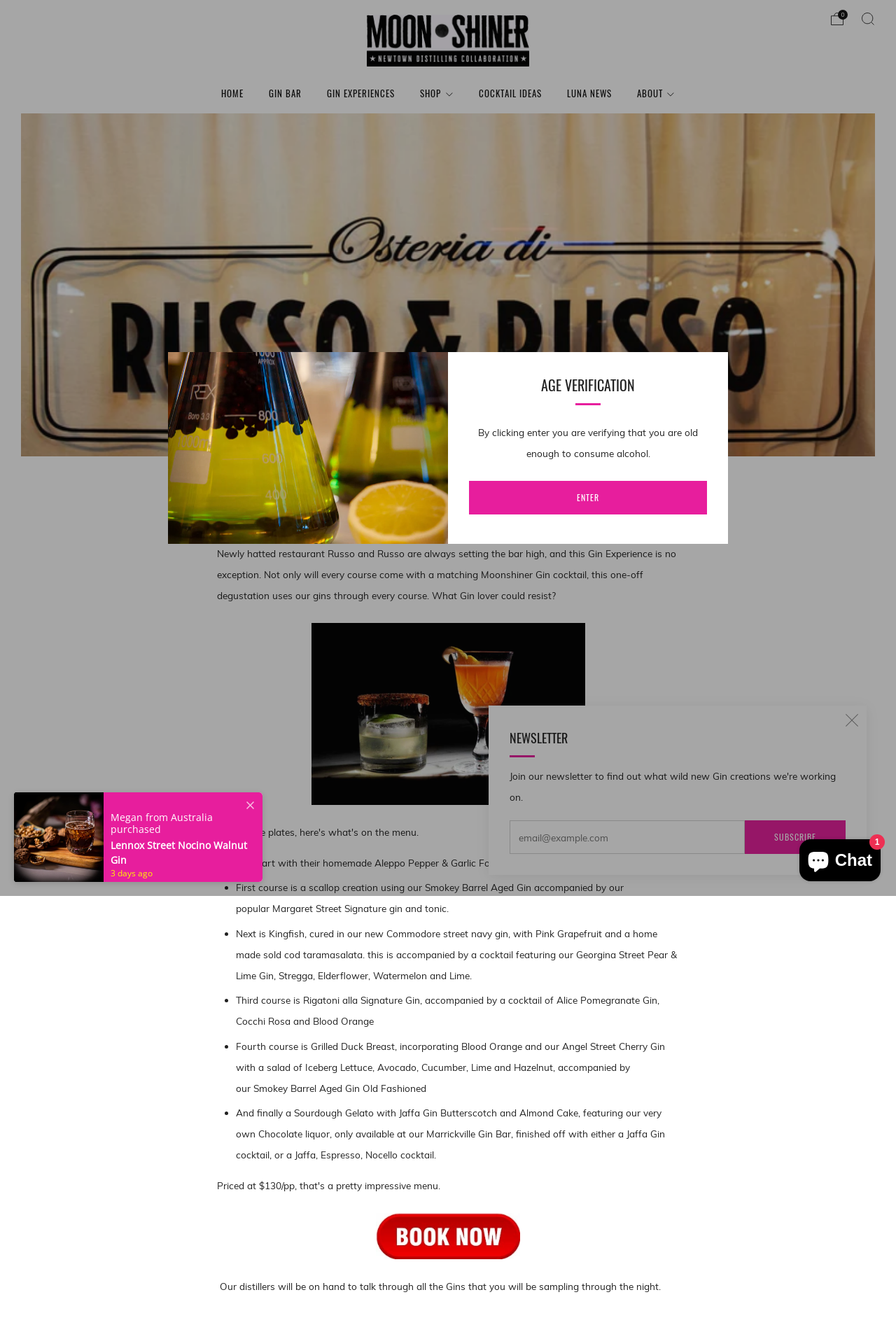What is the purpose of the 'Book Now' button?
Observe the image and answer the question with a one-word or short phrase response.

To book the Gin Experience